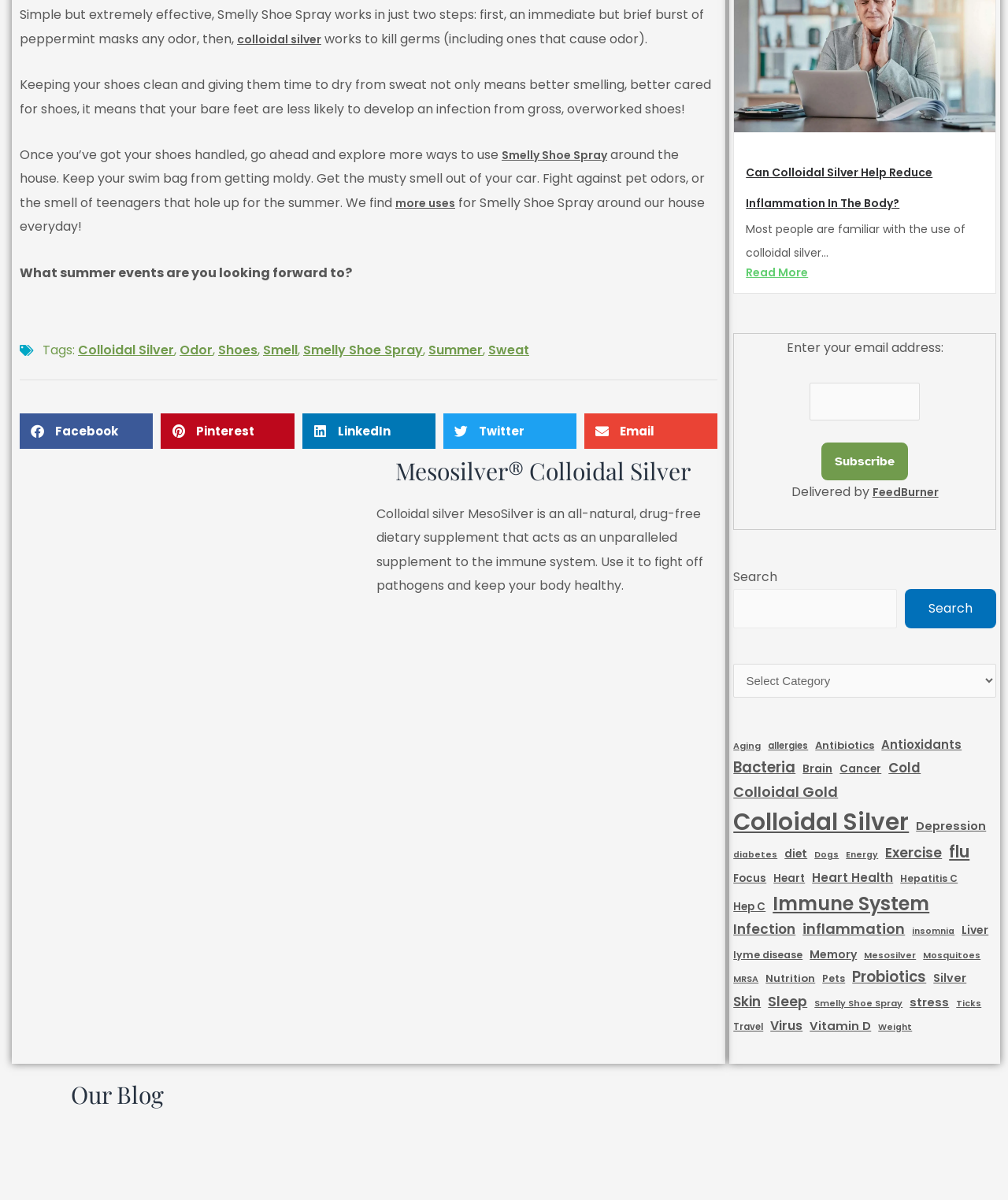How many categories are available for searching?
Answer the question with as much detail as possible.

The webpage provides a combobox with the label 'Categories', which suggests that there is only one category available for searching.